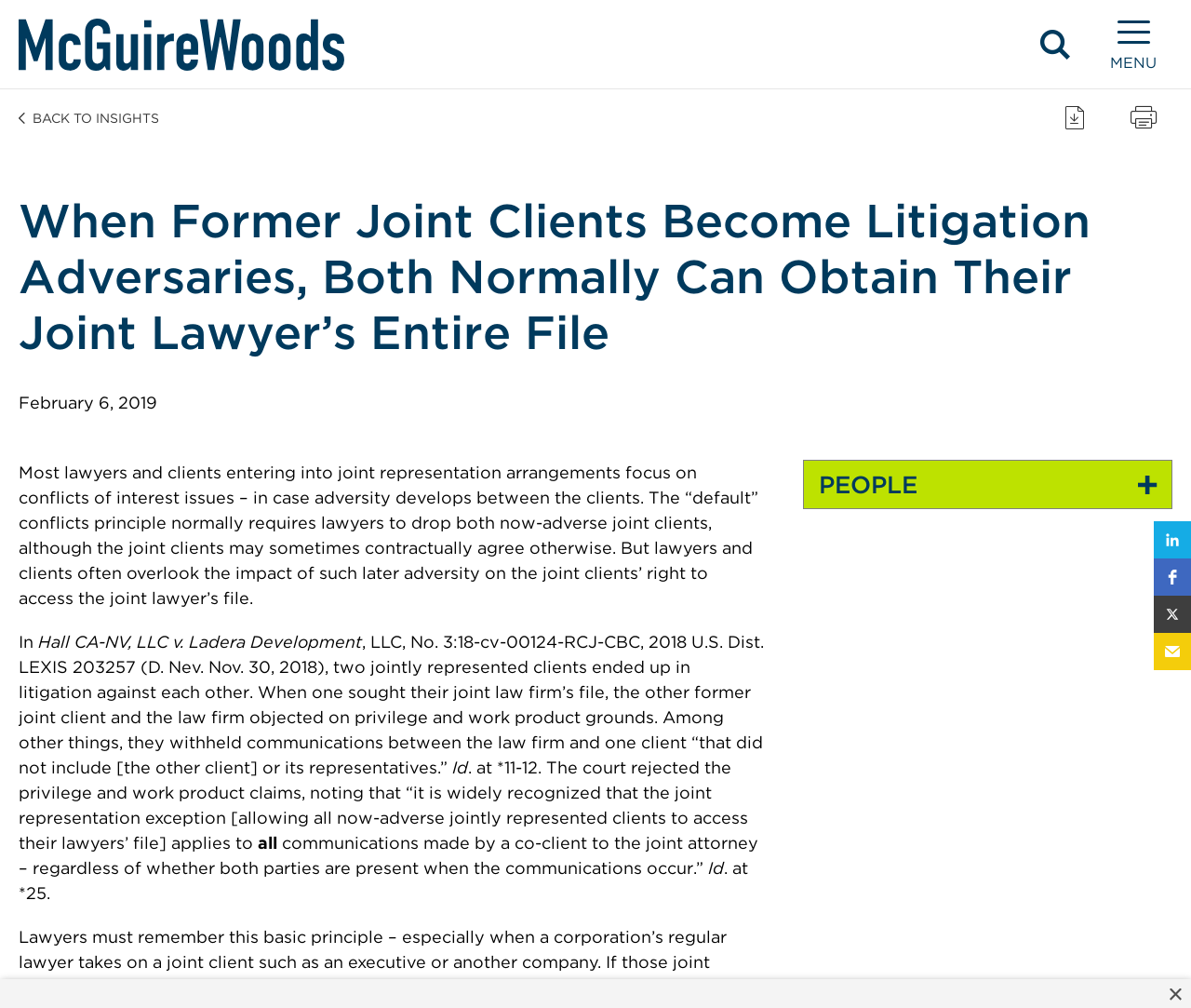Please respond to the question with a concise word or phrase:
What is the function of the button with the icon 'BACK TO INSIGHTS'?

Go back to insights